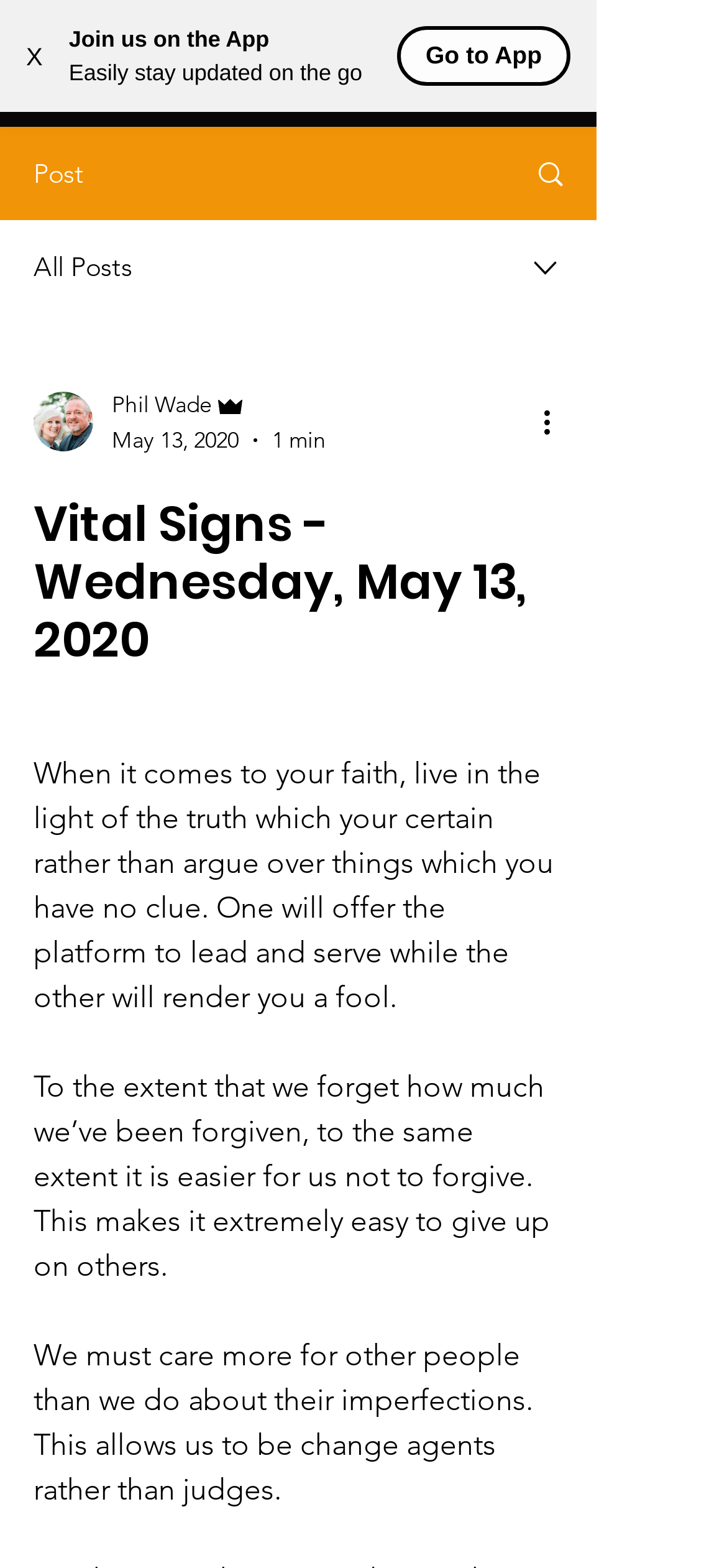Answer the question using only one word or a concise phrase: What is the link to the app?

PHILWADE.NET